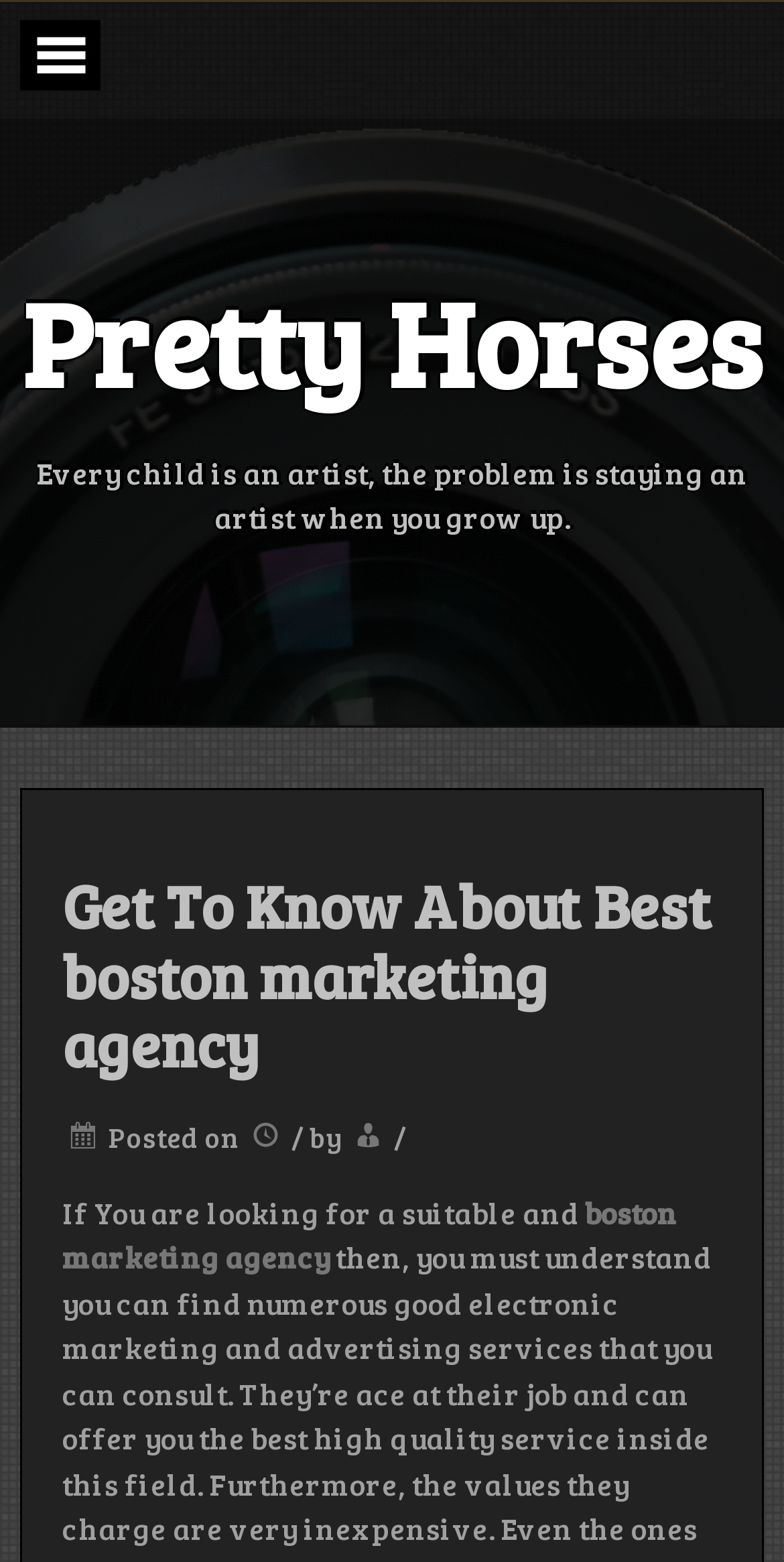Answer the following in one word or a short phrase: 
What is the image on the webpage?

Not specified